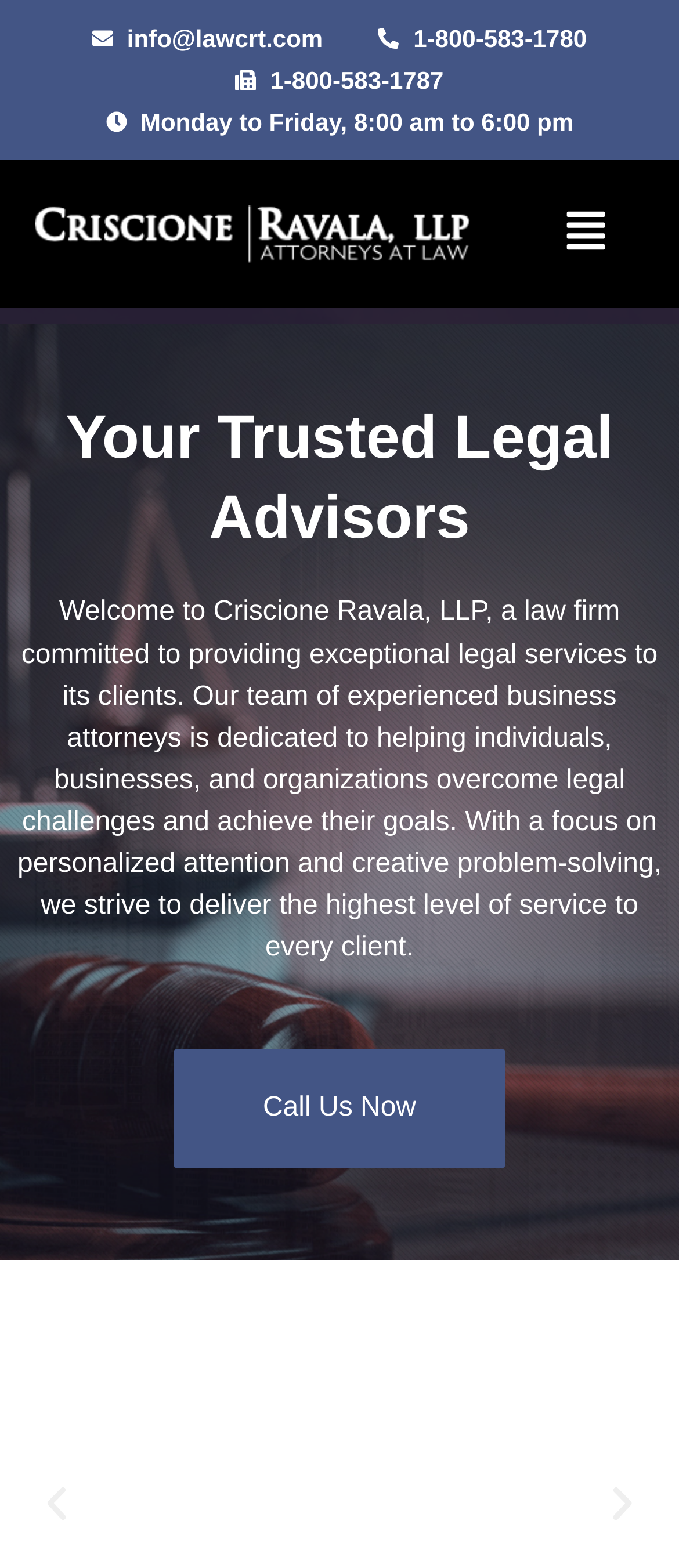Use the details in the image to answer the question thoroughly: 
What are the office hours of the law firm?

I found the office hours by looking at the StaticText element with the text 'Monday to Friday, 8:00 am to 6:00 pm' which is located near the top of the webpage.